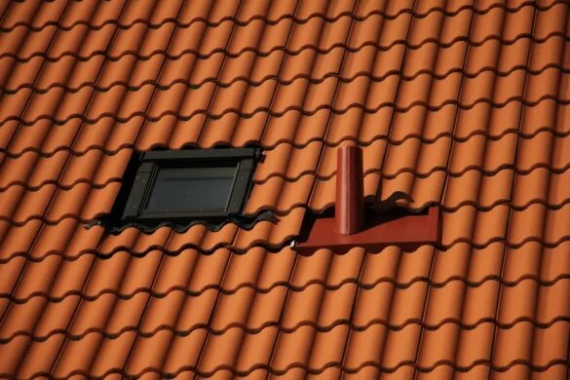What is the purpose of the skylight?
Please utilize the information in the image to give a detailed response to the question.

The caption explains that the skylight is positioned to the left, providing natural light into the space below, which implies its purpose is to allow natural light to enter the space.